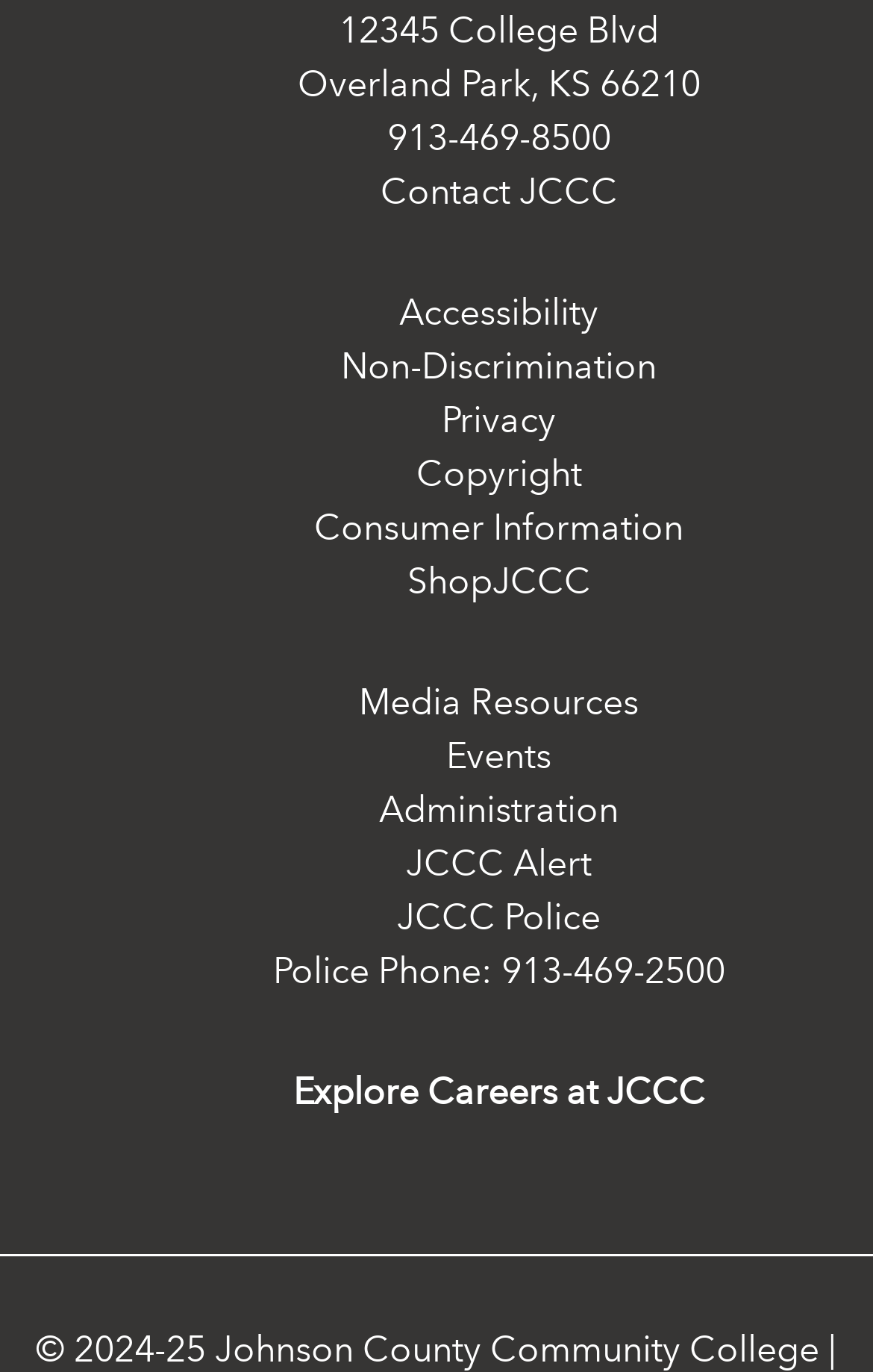What is the link to access the JCCC Police department?
Use the image to answer the question with a single word or phrase.

JCCC Police